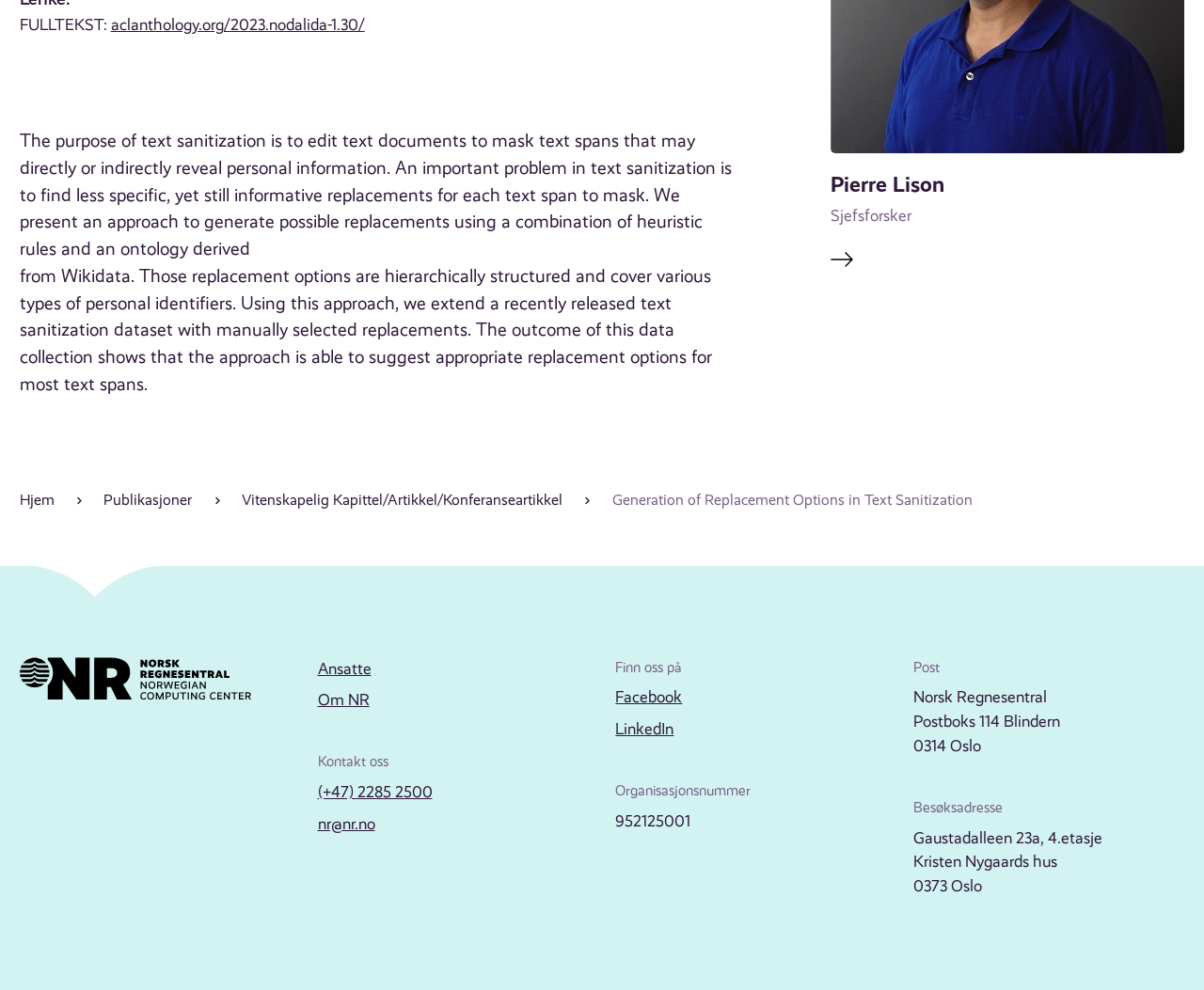Identify the bounding box coordinates for the UI element mentioned here: "Om NR". Provide the coordinates as four float values between 0 and 1, i.e., [left, top, right, bottom].

[0.264, 0.697, 0.307, 0.717]